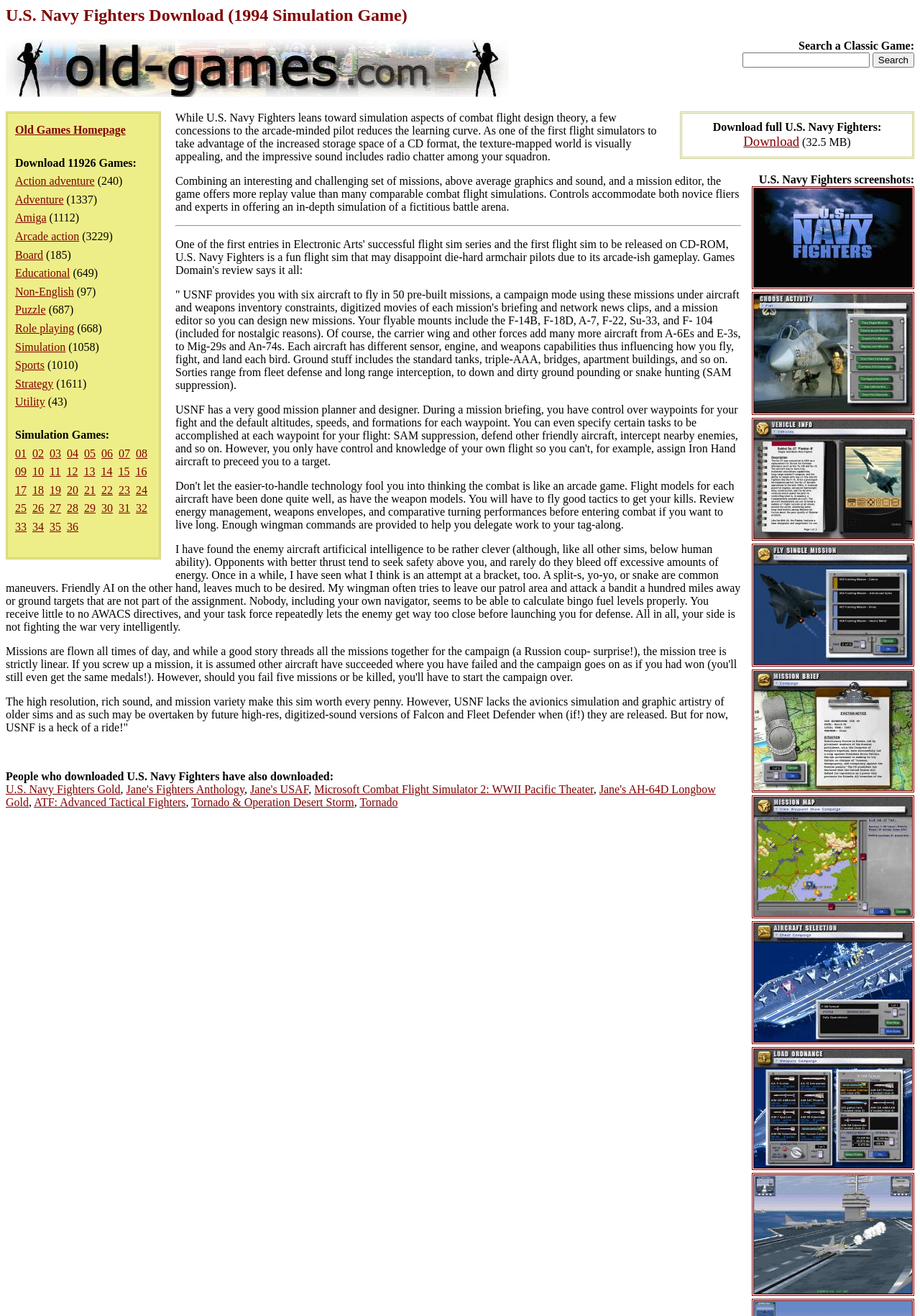How many links are there on the webpage for downloading games?
Based on the screenshot, respond with a single word or phrase.

11926